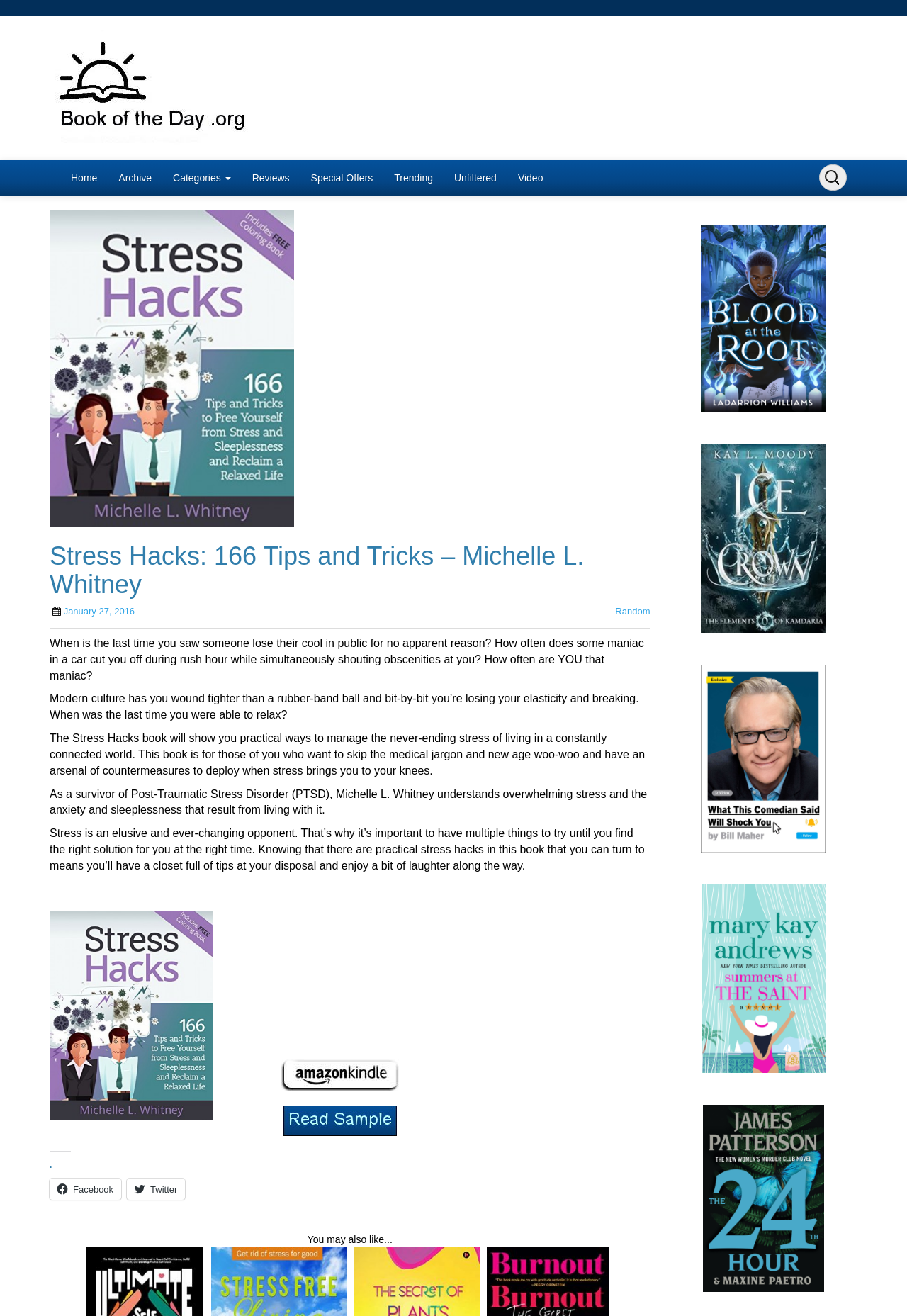What is the topic of the book?
Give a single word or phrase answer based on the content of the image.

Stress management